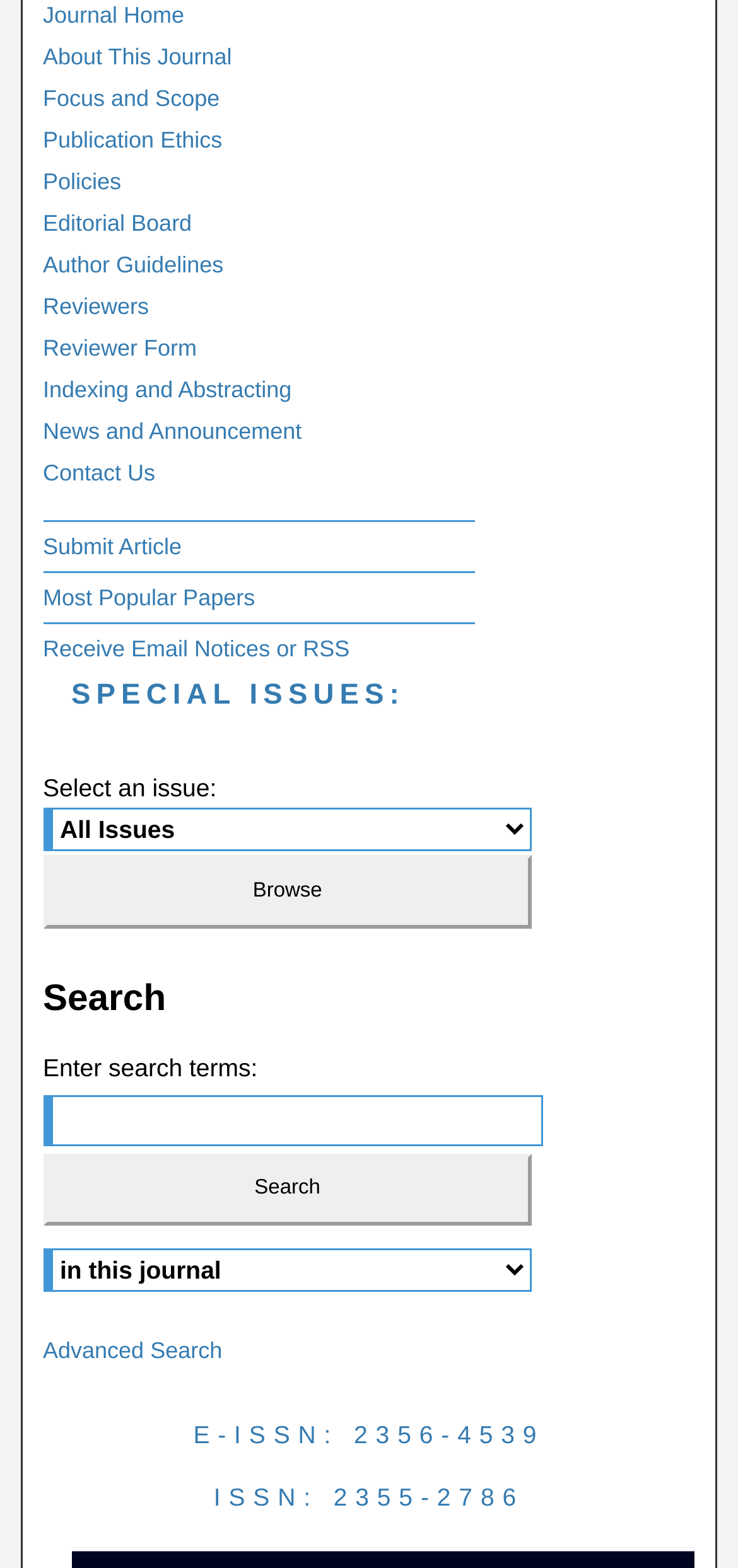Locate and provide the bounding box coordinates for the HTML element that matches this description: "News and Announcement".

[0.058, 0.267, 0.942, 0.284]